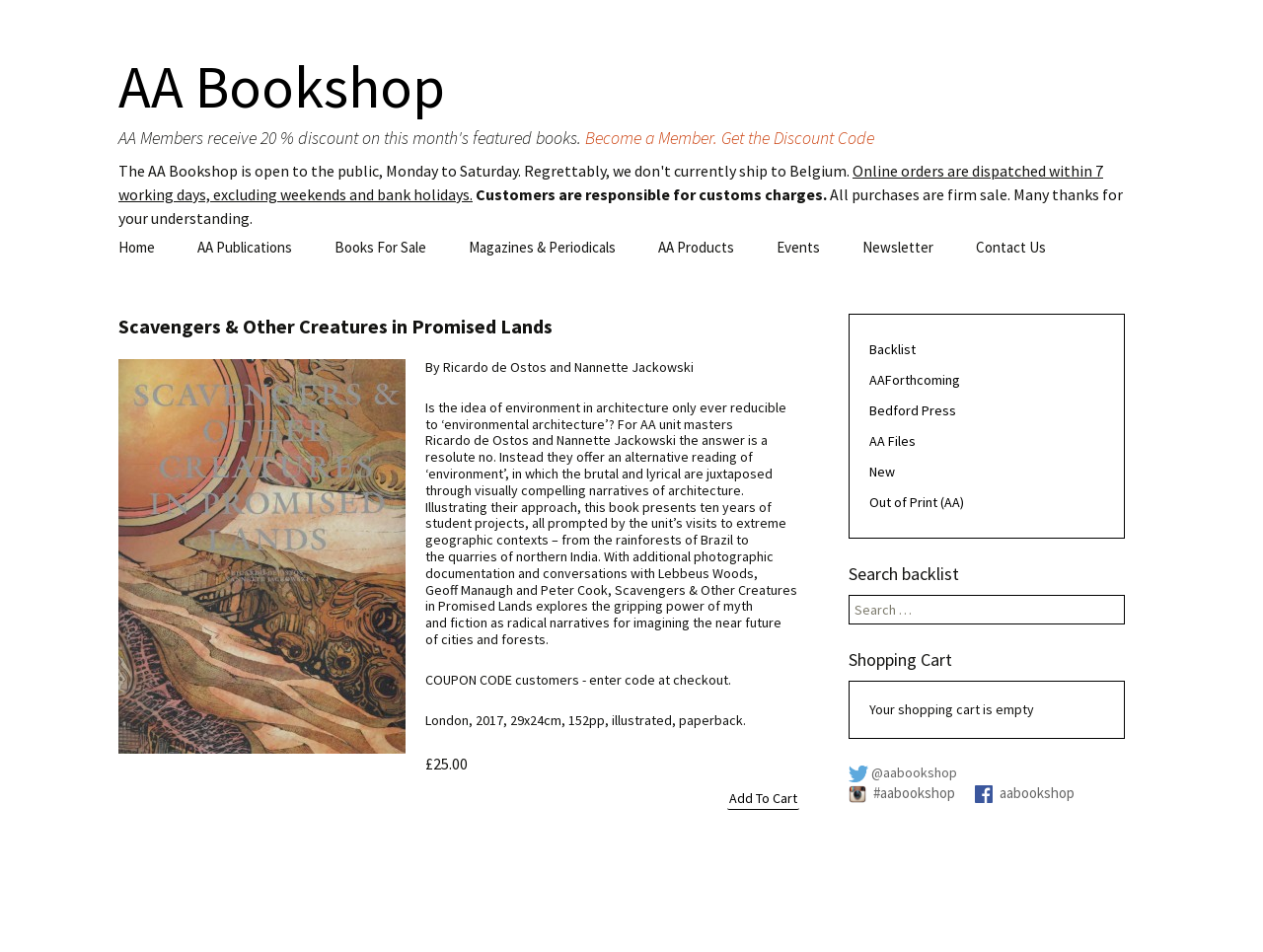How many links are there in the main navigation menu?
We need a detailed and meticulous answer to the question.

I found the answer by counting the number of link elements in the main navigation menu, which includes links to 'Home', 'AA Publications', 'Books For Sale', 'Magazines & Periodicals', 'AA Products', 'Events', 'Newsletter', 'Contact Us', and 'Skip to content'.